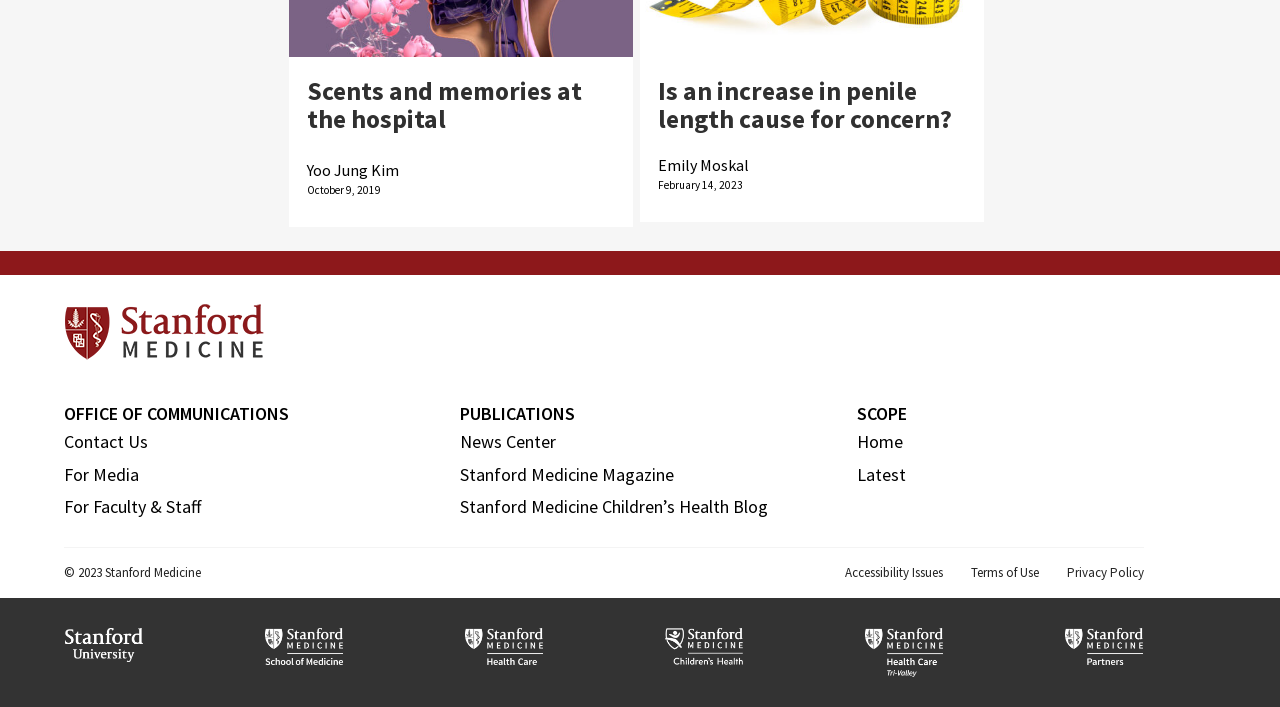Please specify the bounding box coordinates of the clickable section necessary to execute the following command: "Read the article 'Scents and memories at the hospital'".

[0.24, 0.105, 0.455, 0.19]